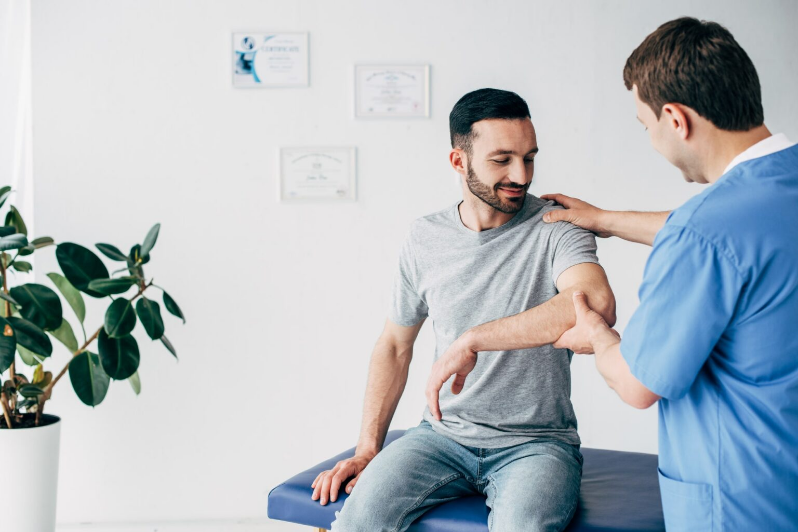Using details from the image, please answer the following question comprehensively:
What is on the wall in the background?

The wall in the background is adorned with several framed certificates or diplomas, which contribute to a professional atmosphere and suggest that the medical professional is qualified and experienced in their field.